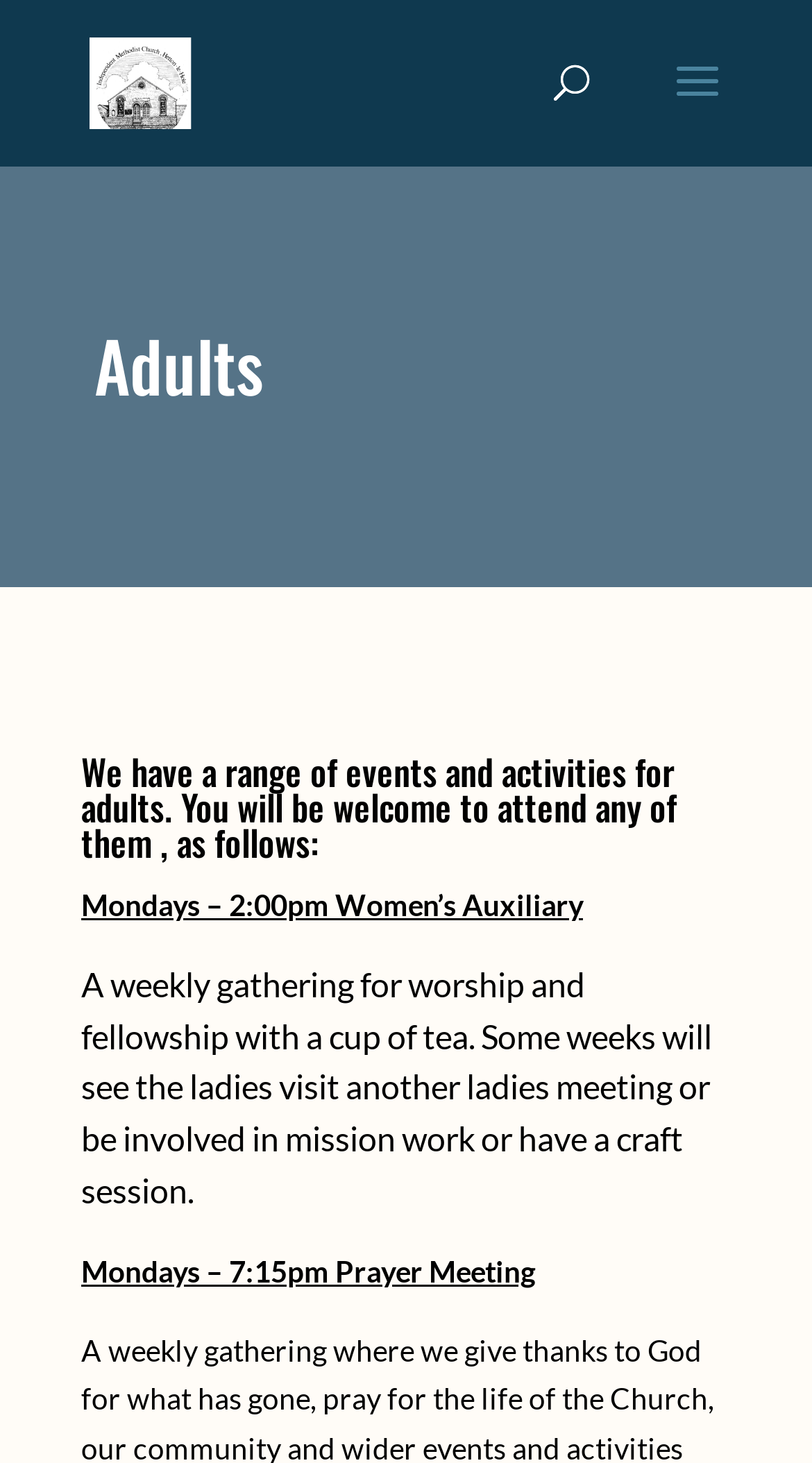Give a short answer using one word or phrase for the question:
What day is the Women’s Auxiliary meeting?

Mondays